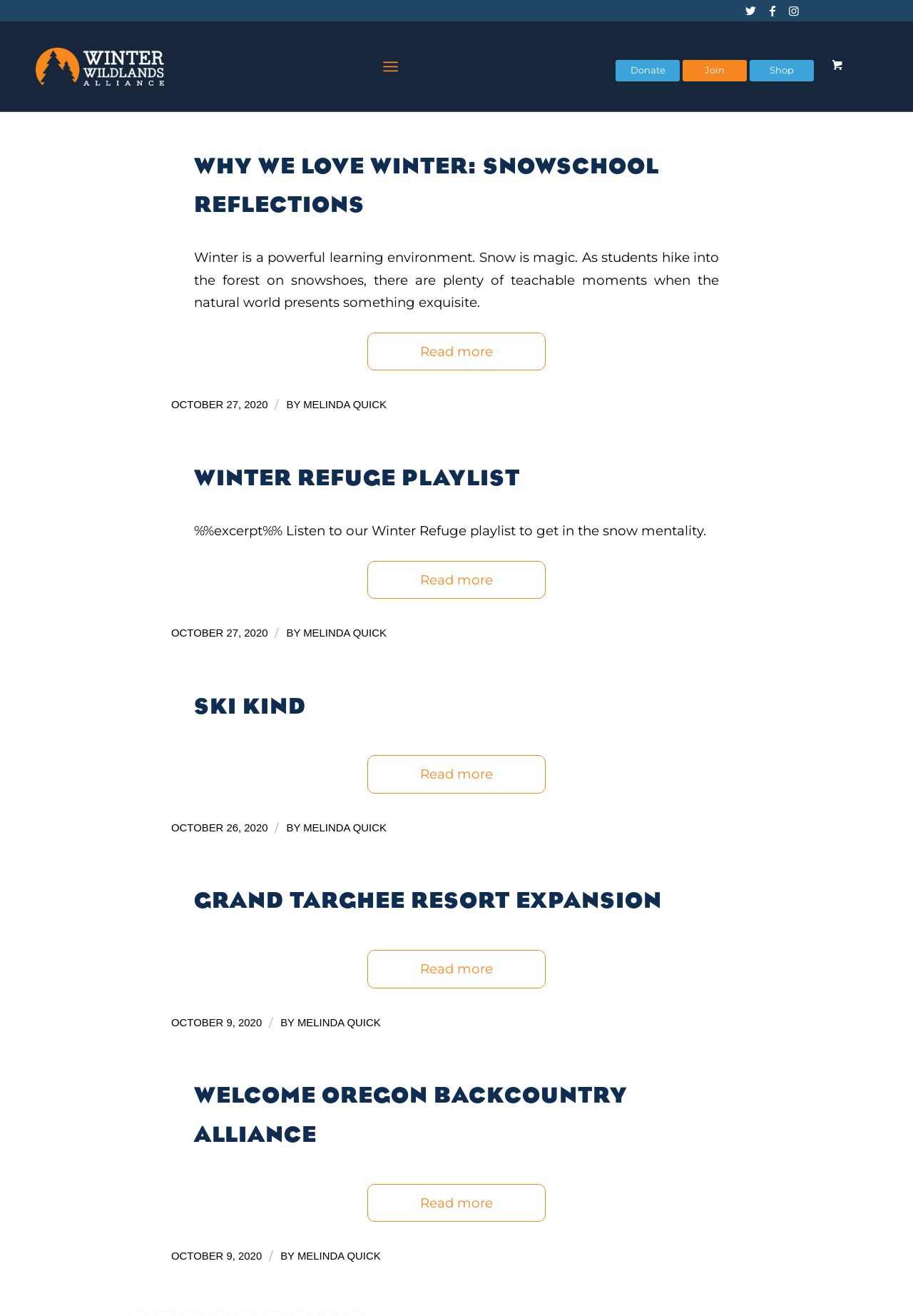Determine the bounding box coordinates of the clickable element to achieve the following action: 'Click on Twitter link'. Provide the coordinates as four float values between 0 and 1, formatted as [left, top, right, bottom].

[0.811, 0.0, 0.834, 0.016]